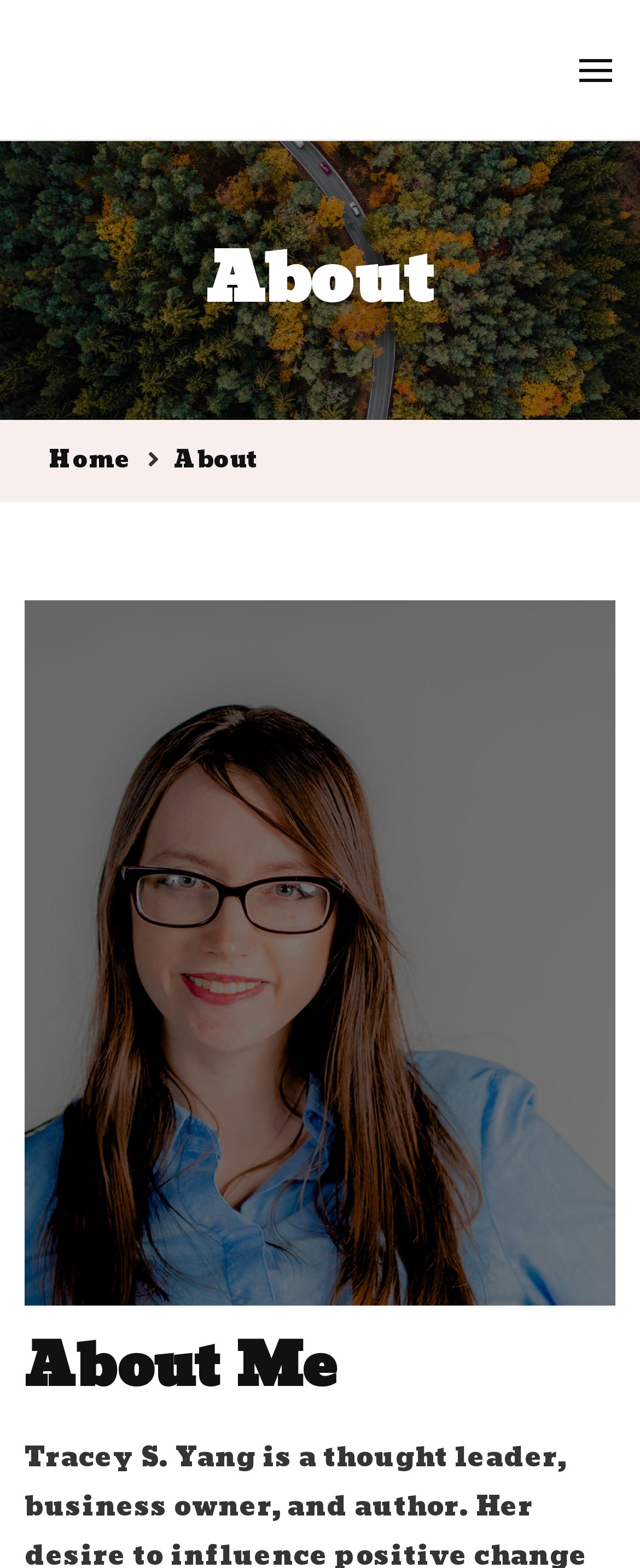Give the bounding box coordinates for the element described as: "alt="Lisa Whelchel"".

None